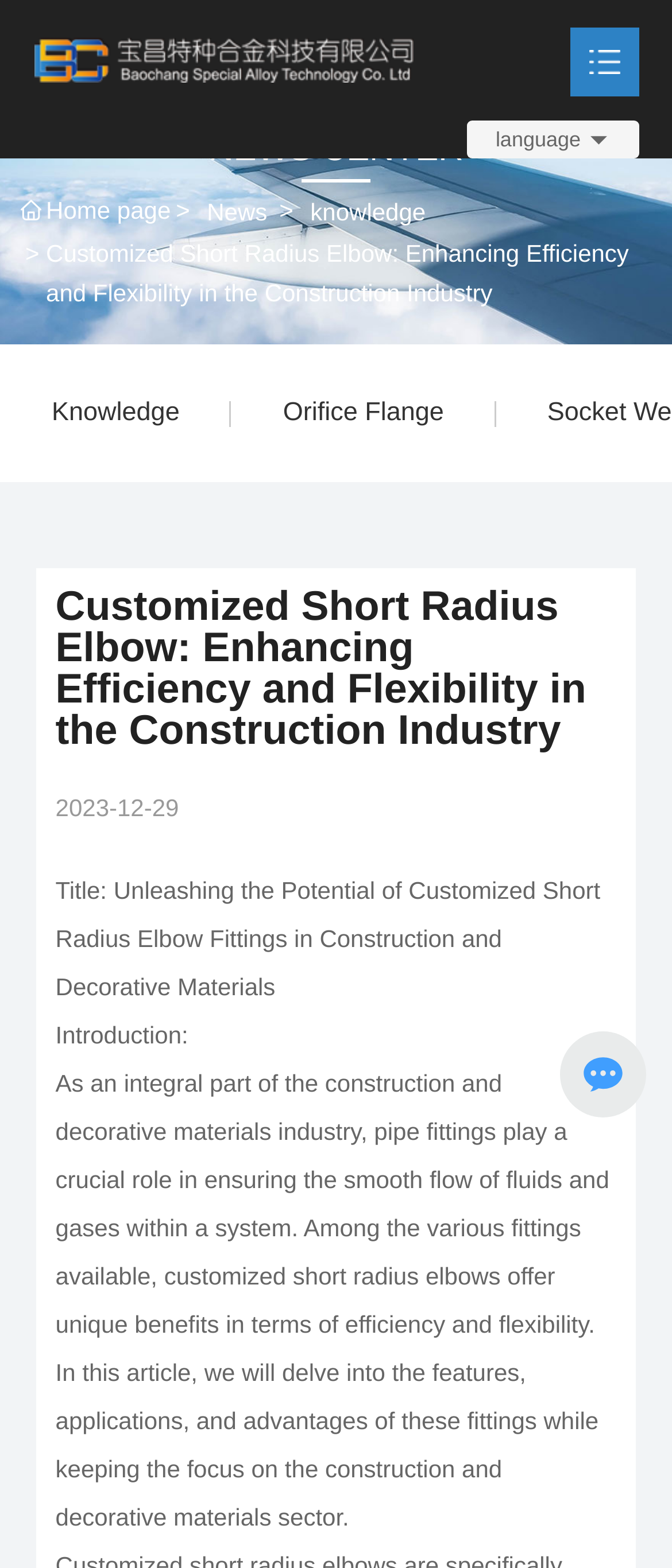Locate the bounding box coordinates of the element you need to click to accomplish the task described by this instruction: "view parish events diary".

None